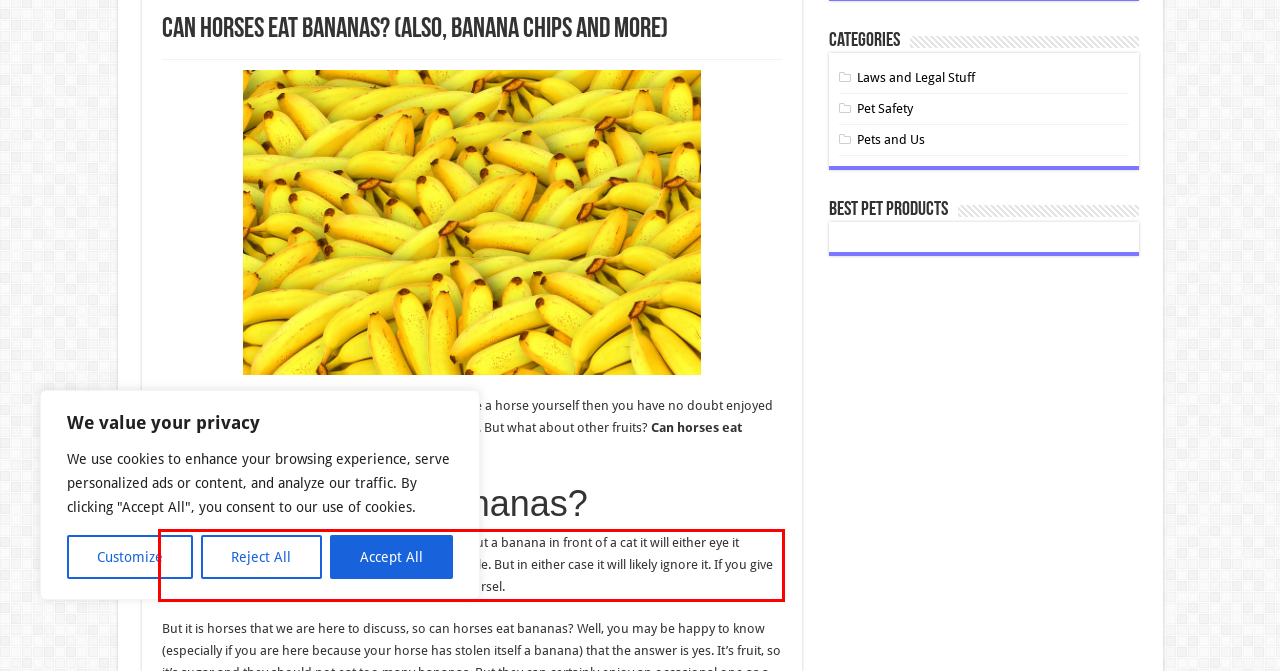Your task is to recognize and extract the text content from the UI element enclosed in the red bounding box on the webpage screenshot.

Banners are a fruit that will polarize your pets. If you put a banana in front of a cat it will either eye it suspicious or try to sniff it, thinking it’s something edible. But in either case it will likely ignore it. If you give banana chips to a rabbit then it will enjoy every last morsel.